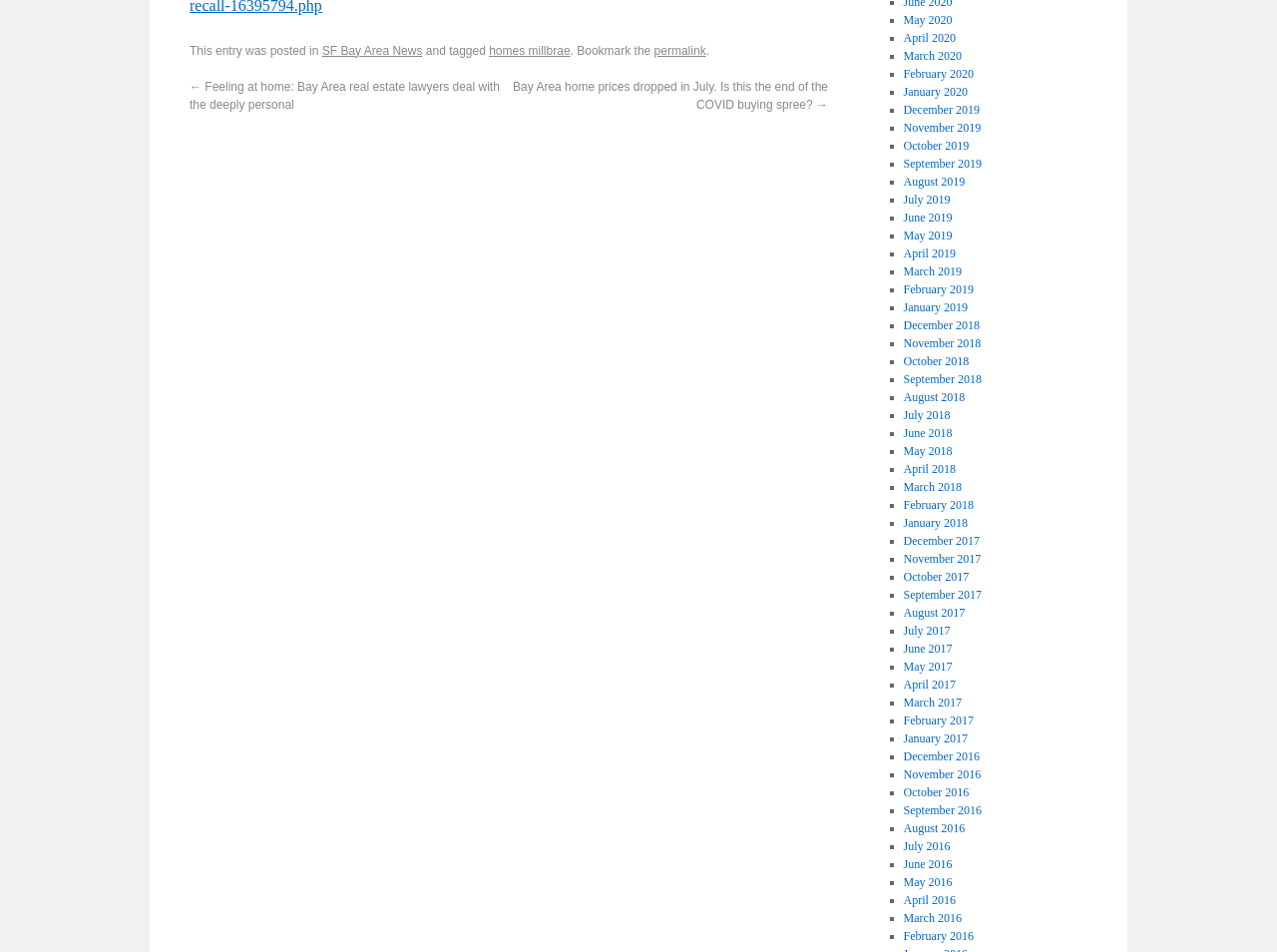Refer to the screenshot and answer the following question in detail:
What is the title of the previous post?

I found a link with the text '← Feeling at home: Bay Area real estate lawyers deal with the deeply personal' which suggests that this is the title of the previous post.